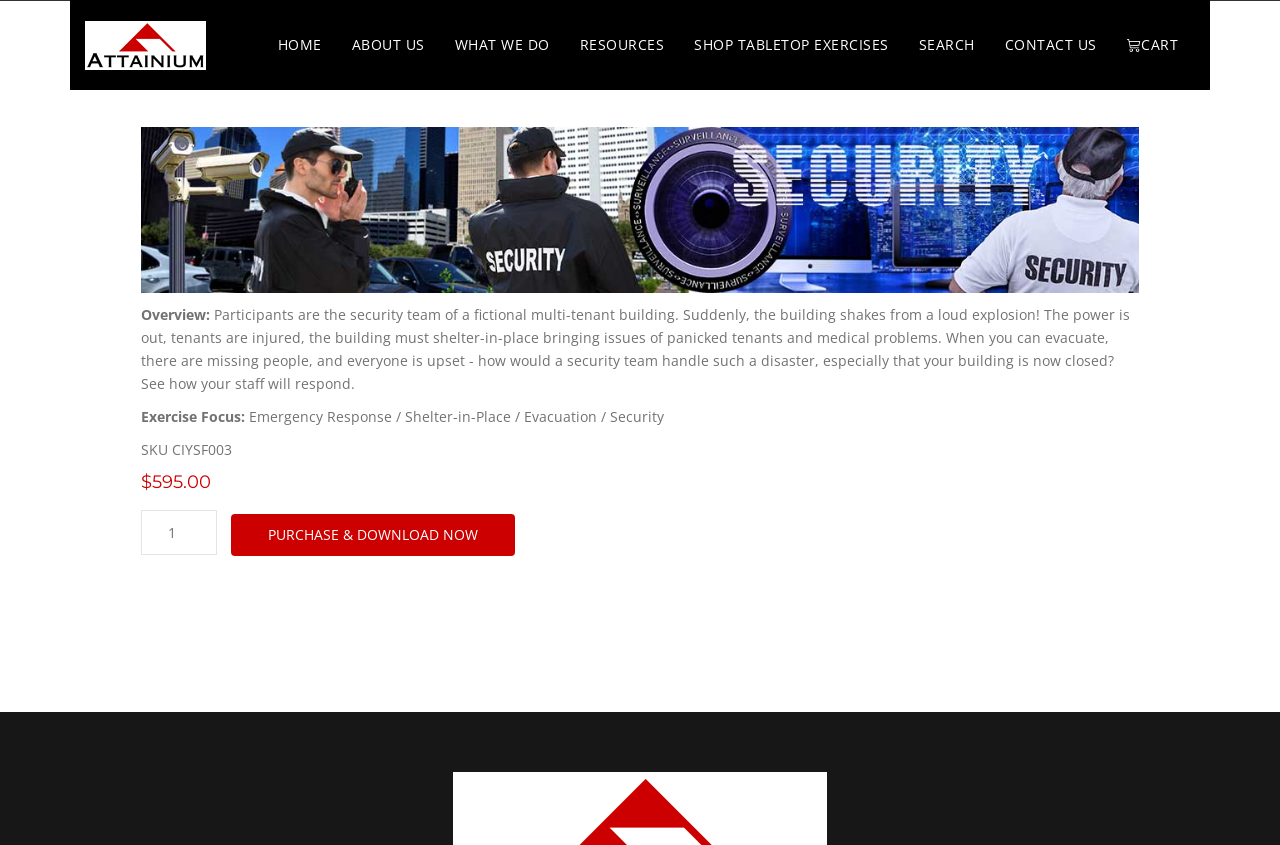Use a single word or phrase to answer this question: 
What is the purpose of the 'Purchase & Download Now' button?

To purchase and download the exercise